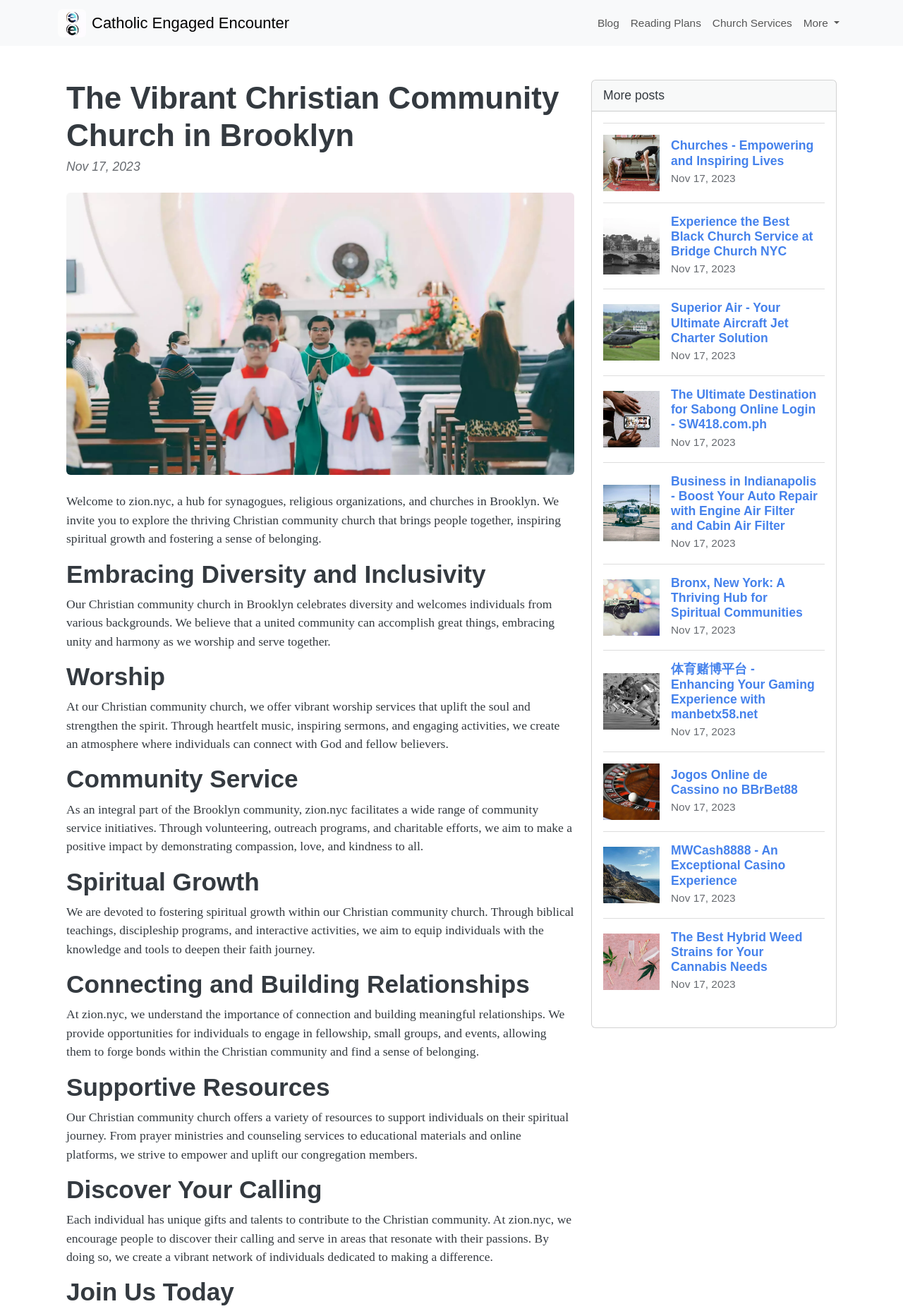Please find the bounding box coordinates of the element that needs to be clicked to perform the following instruction: "Click the 'Blog' link". The bounding box coordinates should be four float numbers between 0 and 1, represented as [left, top, right, bottom].

[0.655, 0.007, 0.692, 0.028]